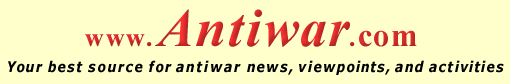Use a single word or phrase to answer the question:
What is the purpose of the website 'Antiwar.com'?

Anti-war advocacy